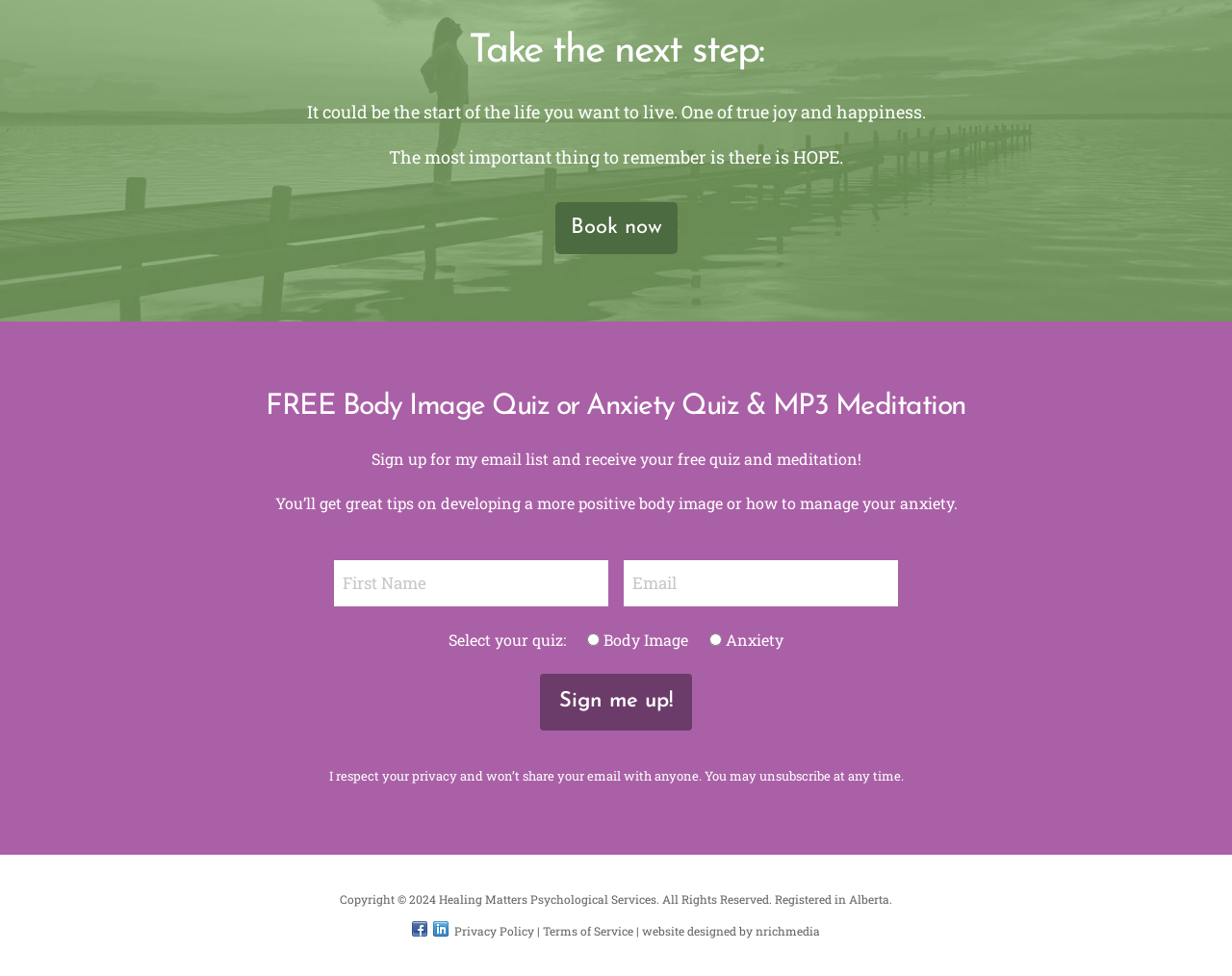Find the bounding box coordinates for the HTML element specified by: "Modern Entrepreneurship".

None